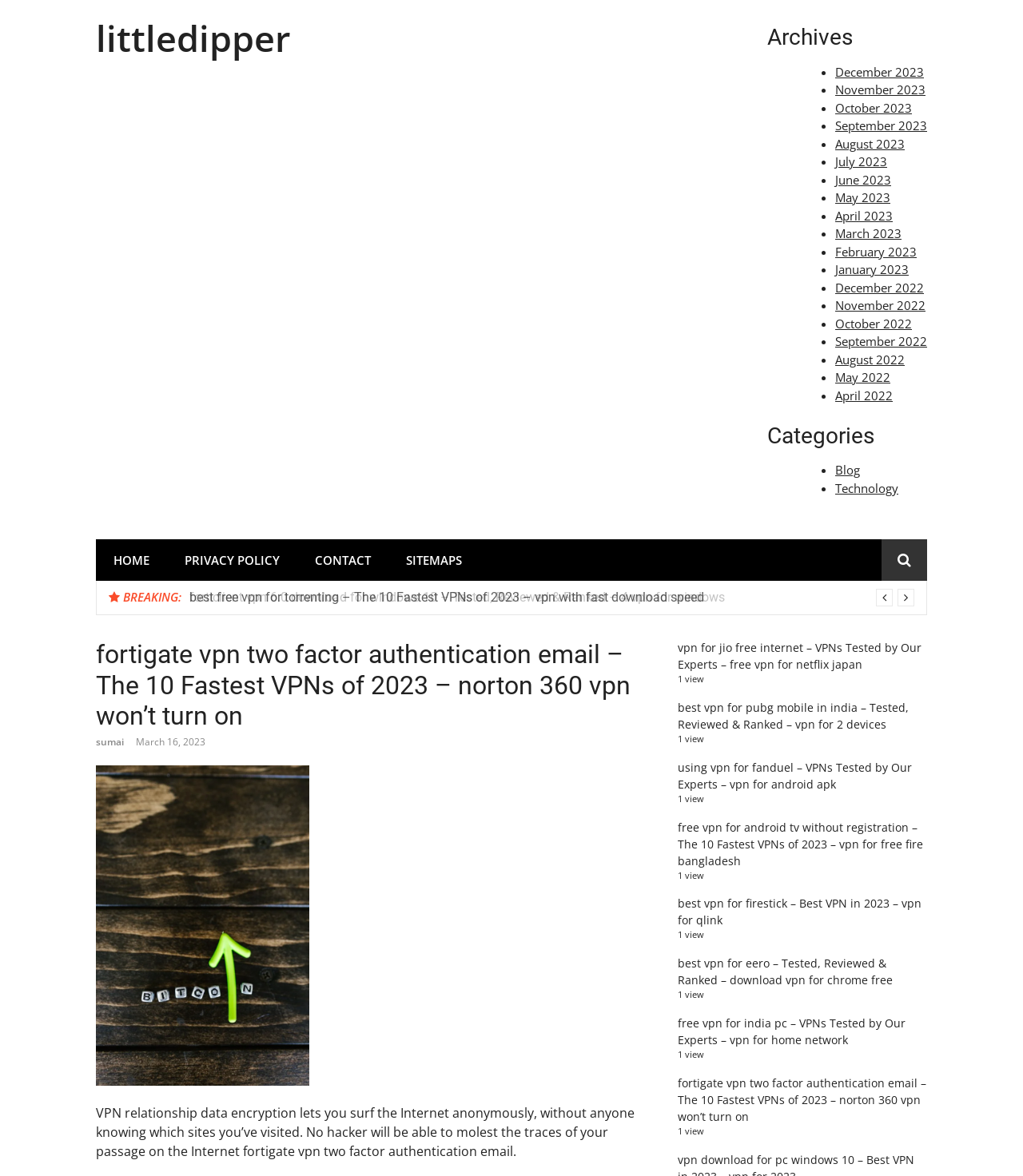Refer to the screenshot and give an in-depth answer to this question: How many months are listed in the 'Archives' section?

I found the 'Archives' section and counted the number of links, which are 12, representing the 12 months of the year.